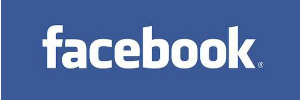Provide a comprehensive description of the image.

The image features the iconic logo of Facebook, prominently displayed in a simple yet impactful design. The logo consists of the word "facebook" rendered in lowercase letters, with a clean white font against a vibrant blue background. This color combination is synonymous with the brand, representing connectivity and social interaction on the platform. Given its widespread recognition, the logo conveys an inviting essence, emphasizing Facebook's role as a central hub for communication and community engagement in the digital age.